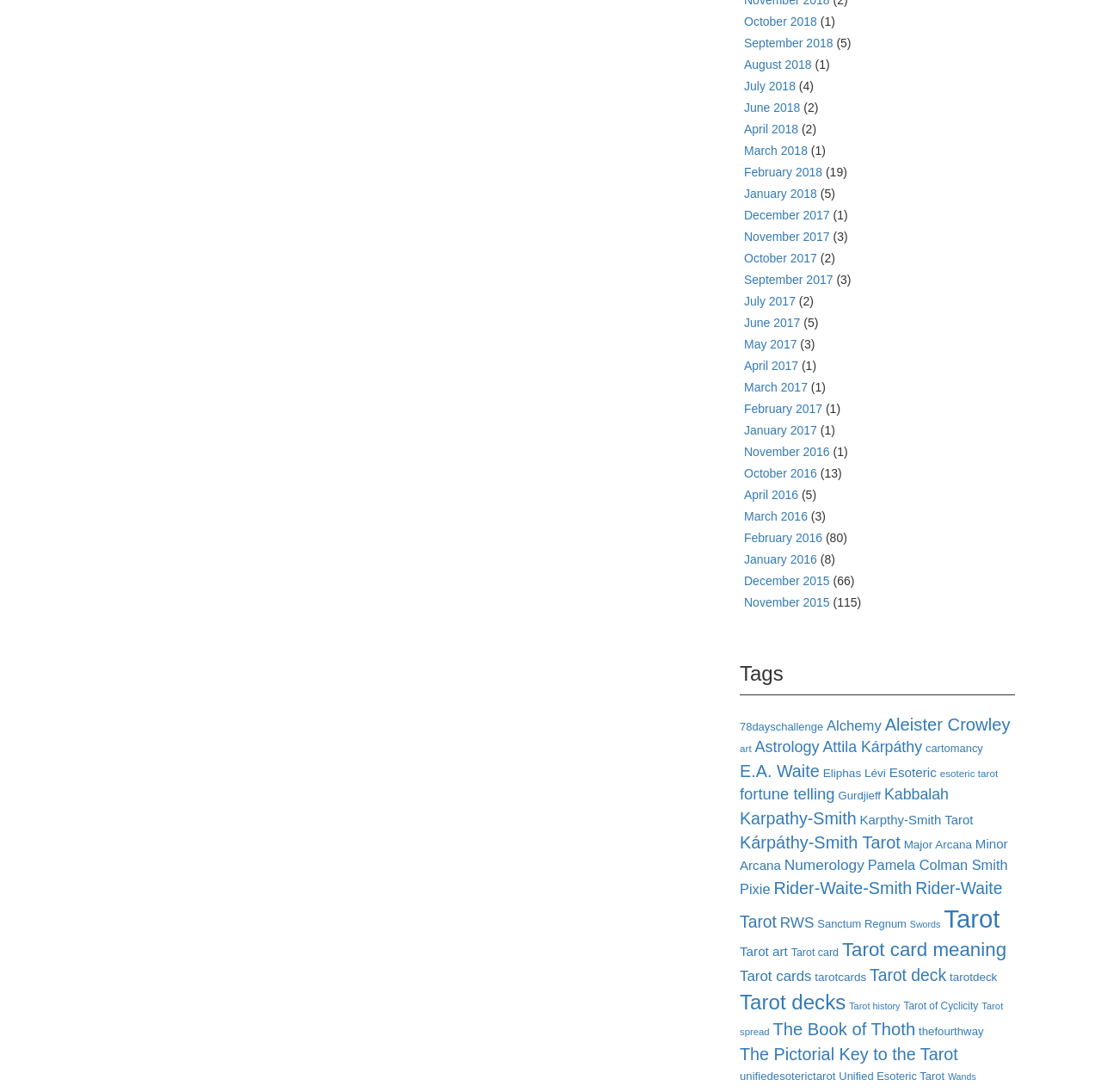Determine the bounding box coordinates of the region I should click to achieve the following instruction: "Read about Astrology". Ensure the bounding box coordinates are four float numbers between 0 and 1, i.e., [left, top, right, bottom].

[0.686, 0.676, 0.744, 0.692]